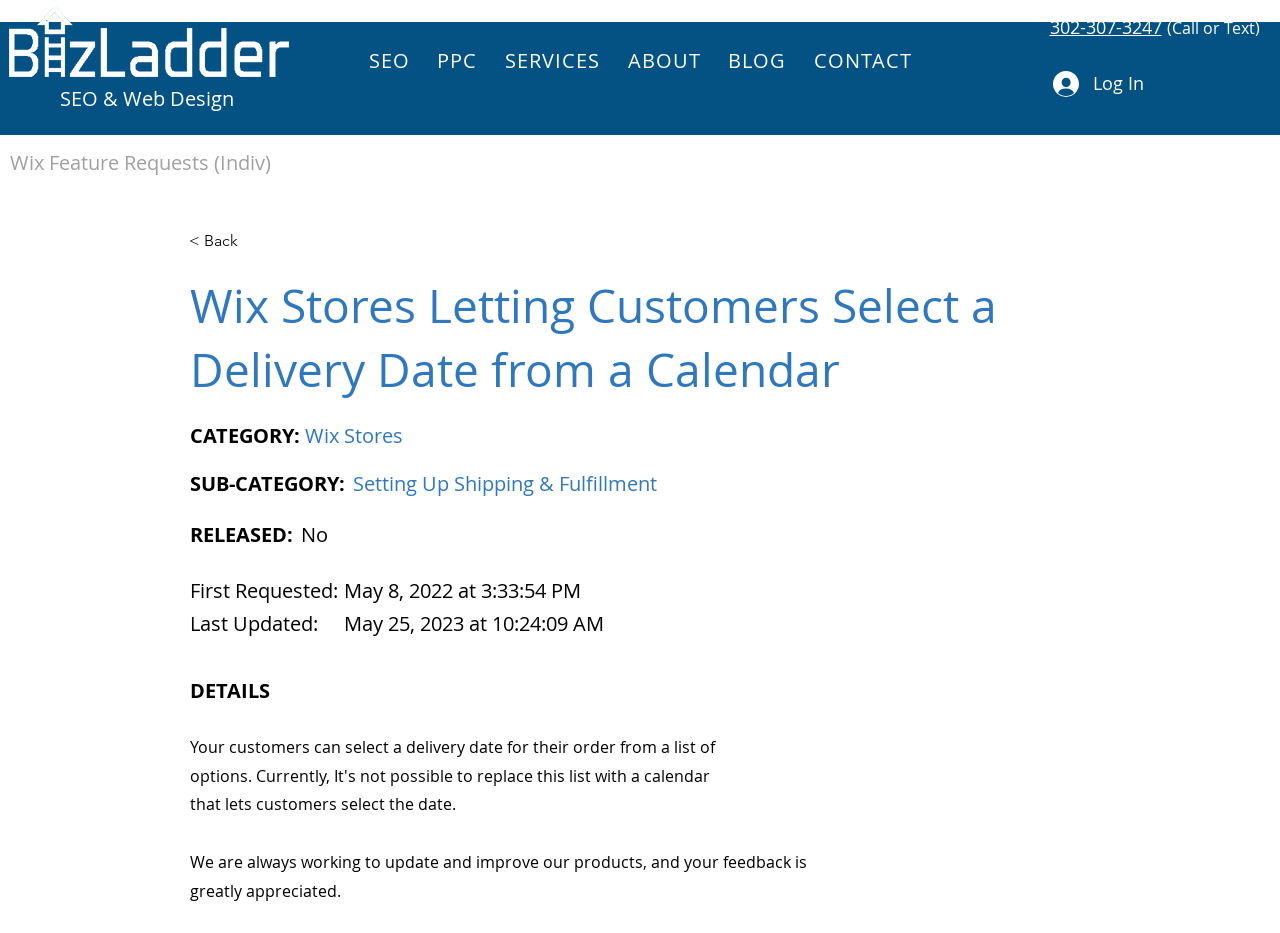Please extract the primary headline from the webpage.

Wix Stores Letting Customers Select a Delivery Date from a Calendar